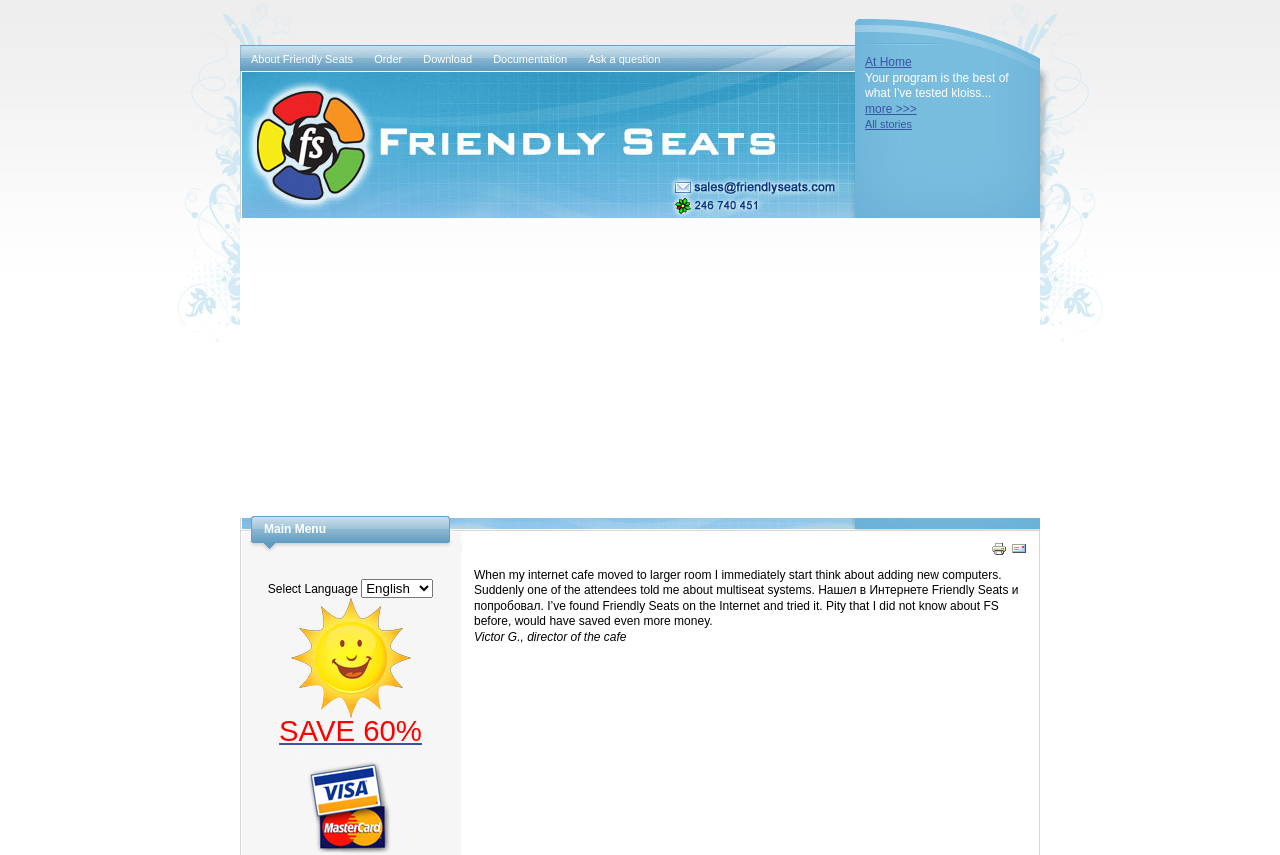Determine the bounding box coordinates of the element's region needed to click to follow the instruction: "read a hard rain chapter eleven part two". Provide these coordinates as four float numbers between 0 and 1, formatted as [left, top, right, bottom].

None